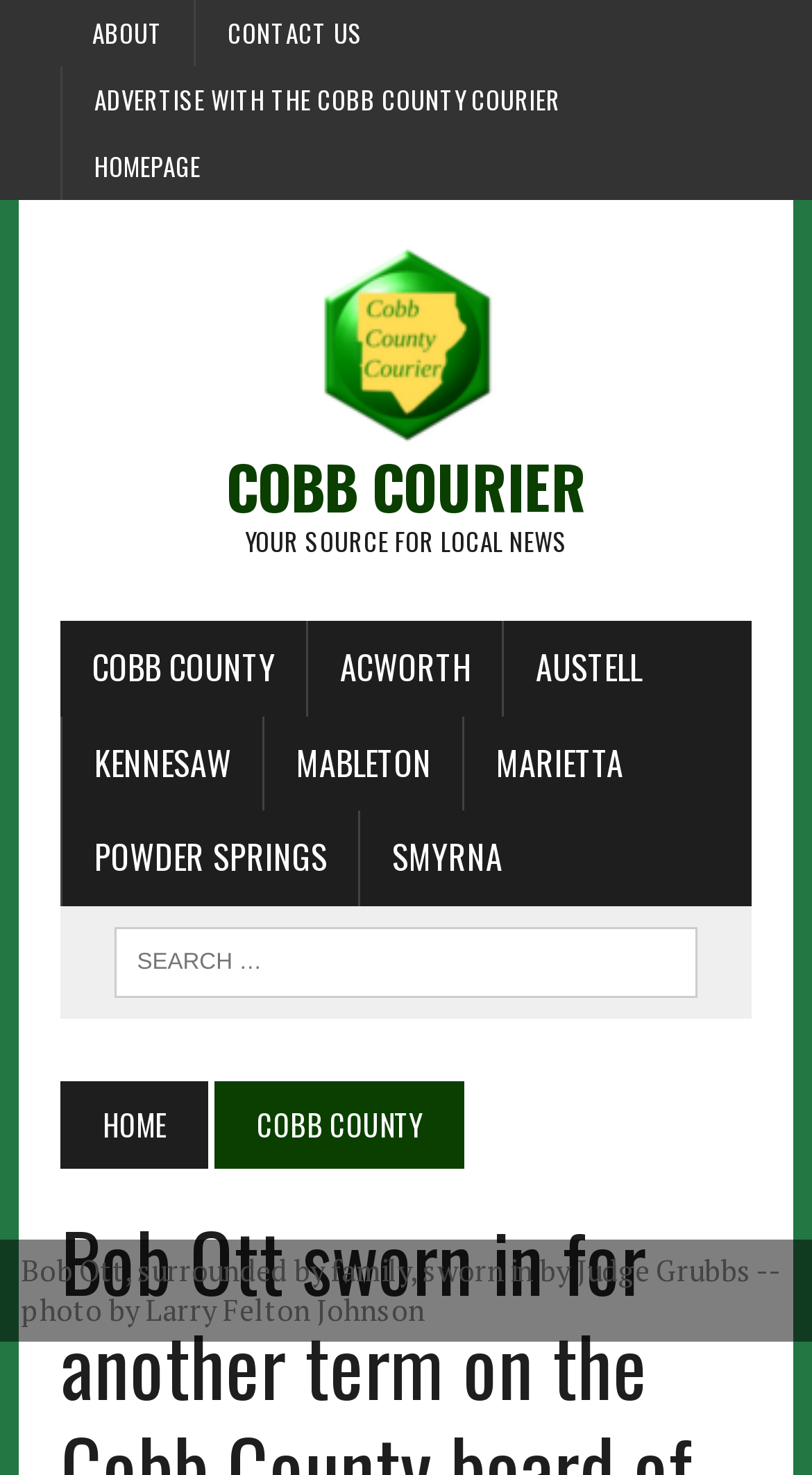Determine the bounding box coordinates of the element's region needed to click to follow the instruction: "go to about page". Provide these coordinates as four float numbers between 0 and 1, formatted as [left, top, right, bottom].

[0.075, 0.0, 0.239, 0.045]